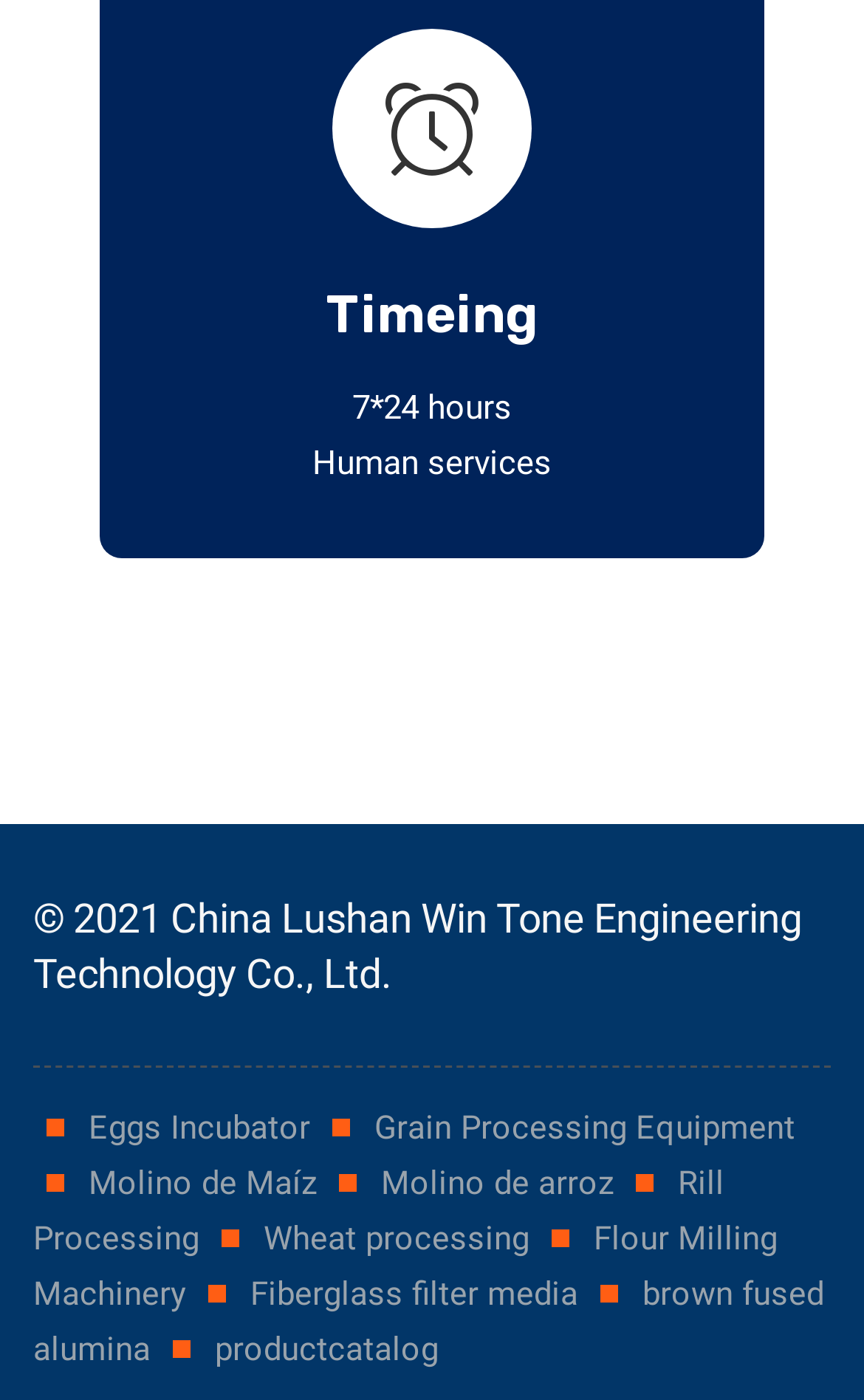Show the bounding box coordinates of the element that should be clicked to complete the task: "Check 'productcatalog'".

[0.249, 0.949, 0.508, 0.977]